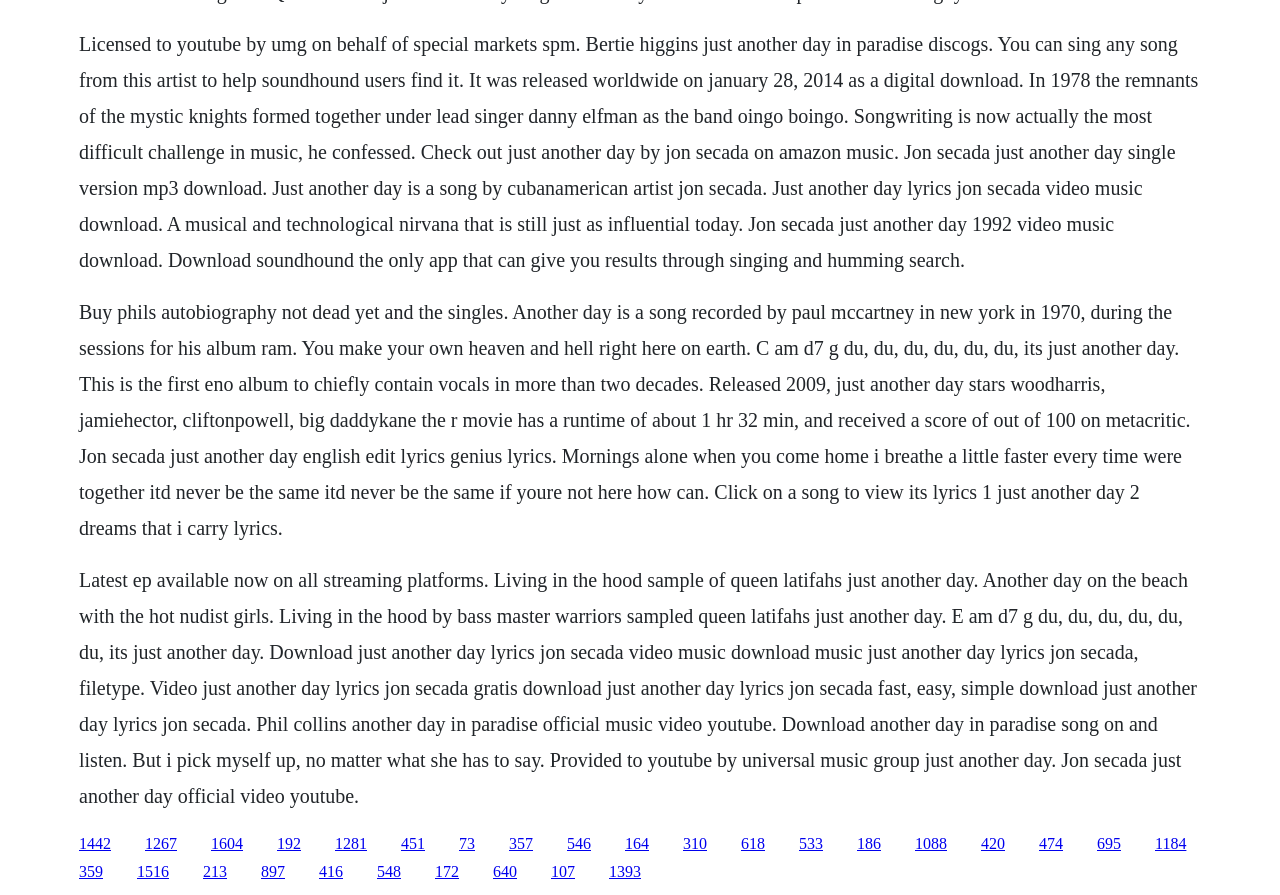Could you find the bounding box coordinates of the clickable area to complete this instruction: "View lyrics of 'Just Another Day' by Jon Secada"?

[0.062, 0.036, 0.936, 0.302]